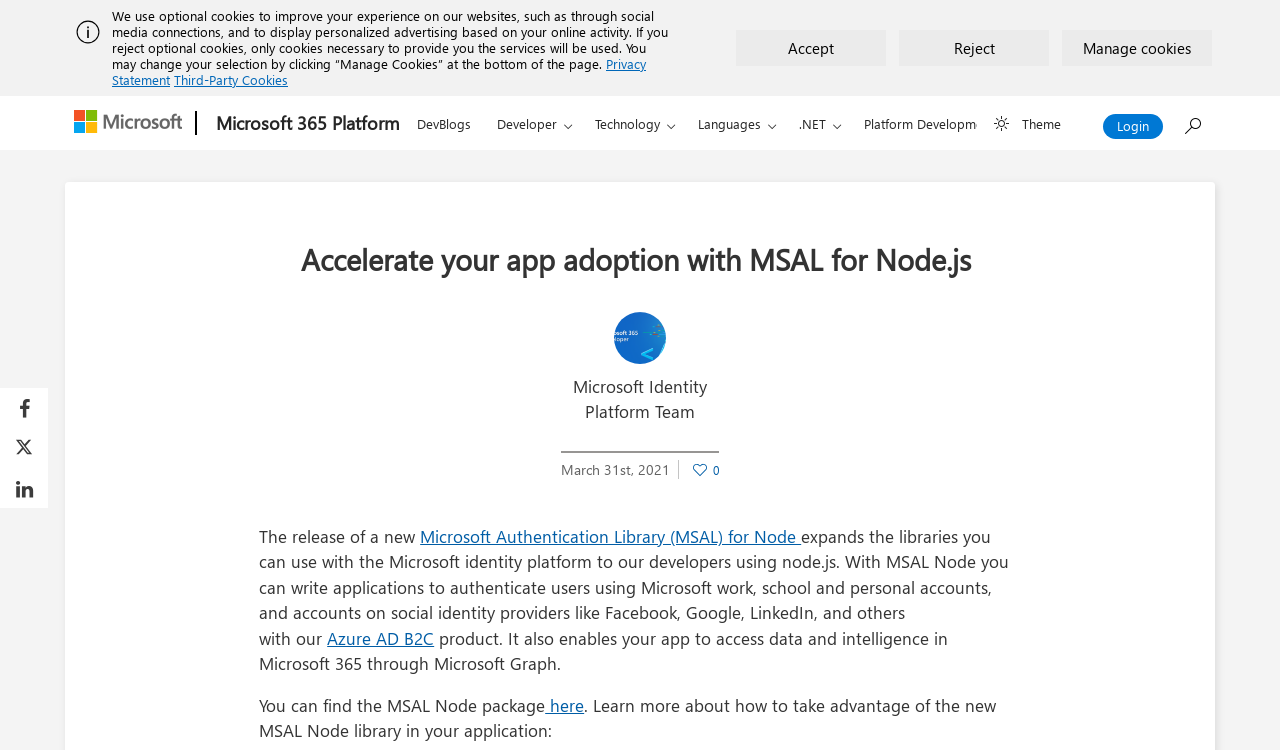Please determine the main heading text of this webpage.

Accelerate your app adoption with MSAL for Node.js 